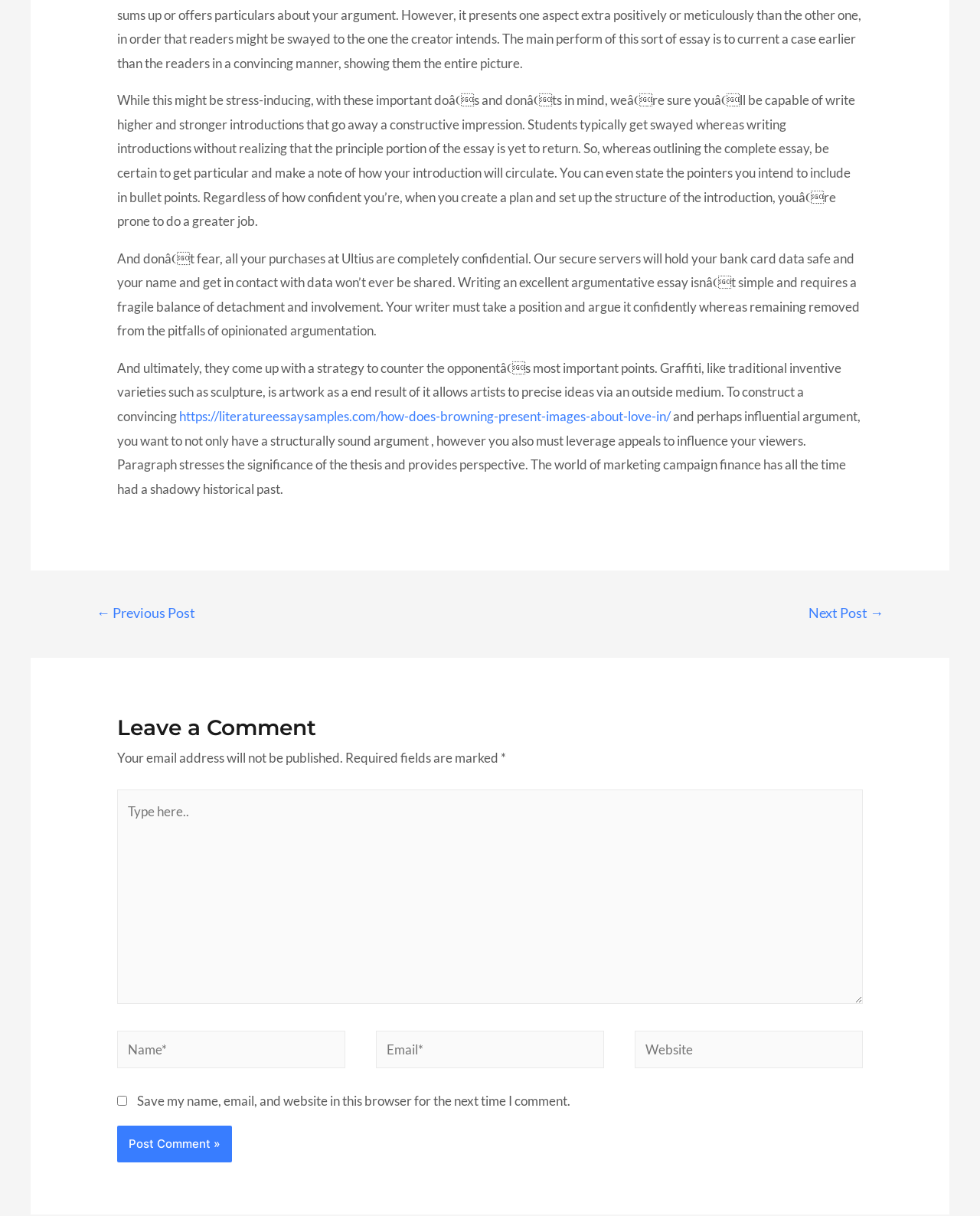What is the function of the 'Post Comment' button?
Please answer the question with a detailed and comprehensive explanation.

The 'Post Comment' button is used to submit a comment on the webpage. Once a user has entered their comment and required information, they can click this button to post their comment.